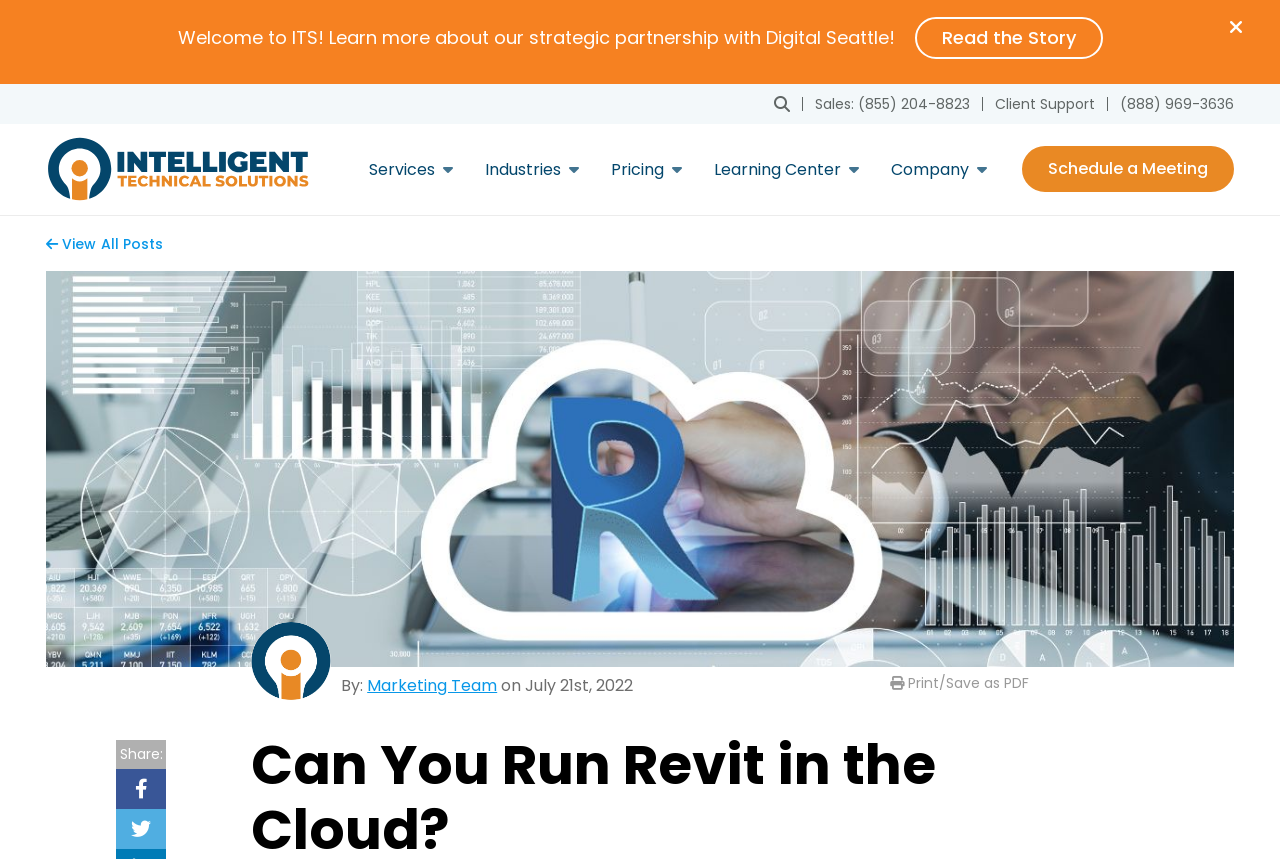Provide a brief response to the question below using one word or phrase:
What is the purpose of the 'Schedule a Meeting' link?

To schedule a meeting